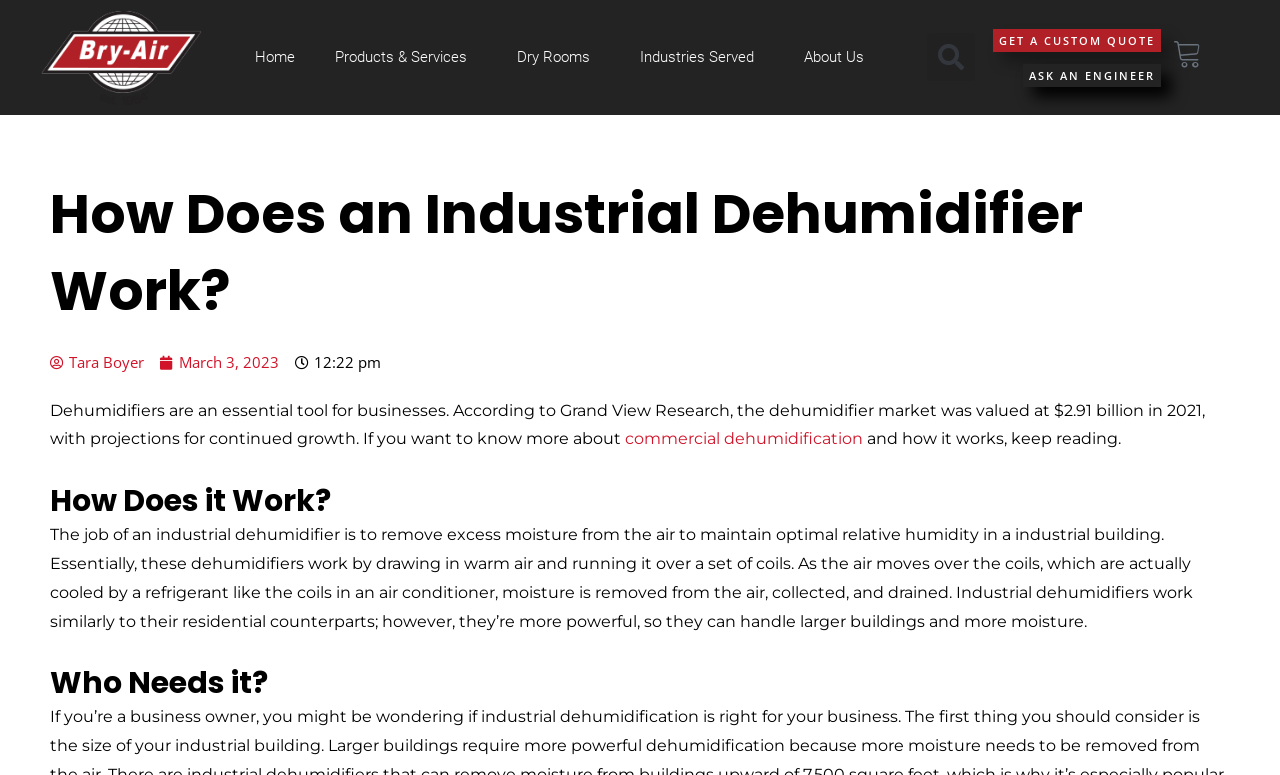Identify the bounding box coordinates for the element that needs to be clicked to fulfill this instruction: "Click the 'Home' link". Provide the coordinates in the format of four float numbers between 0 and 1: [left, top, right, bottom].

[0.184, 0.03, 0.246, 0.118]